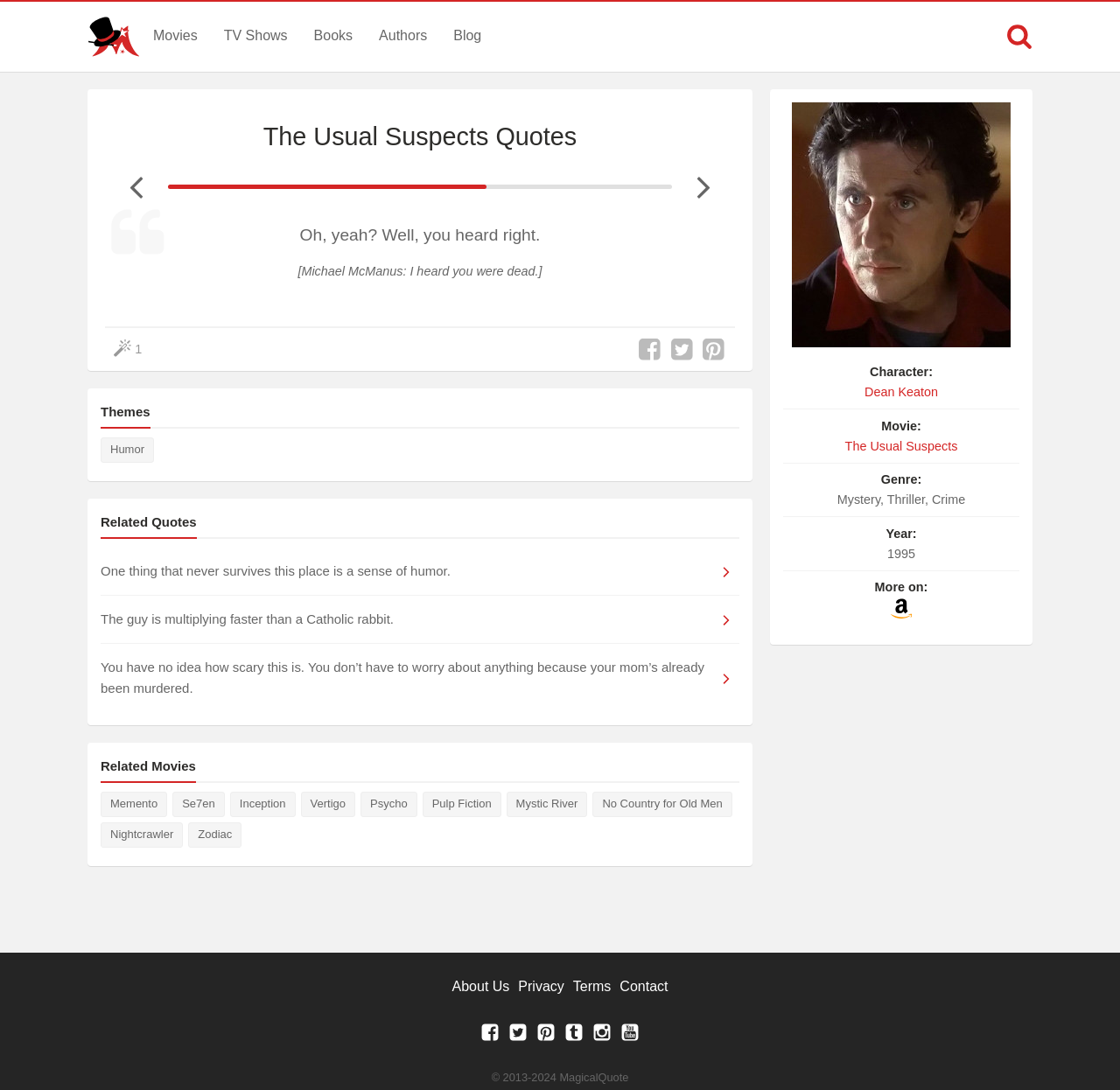Find the bounding box coordinates of the element's region that should be clicked in order to follow the given instruction: "Click on the 'Movies' link". The coordinates should consist of four float numbers between 0 and 1, i.e., [left, top, right, bottom].

[0.125, 0.002, 0.188, 0.065]